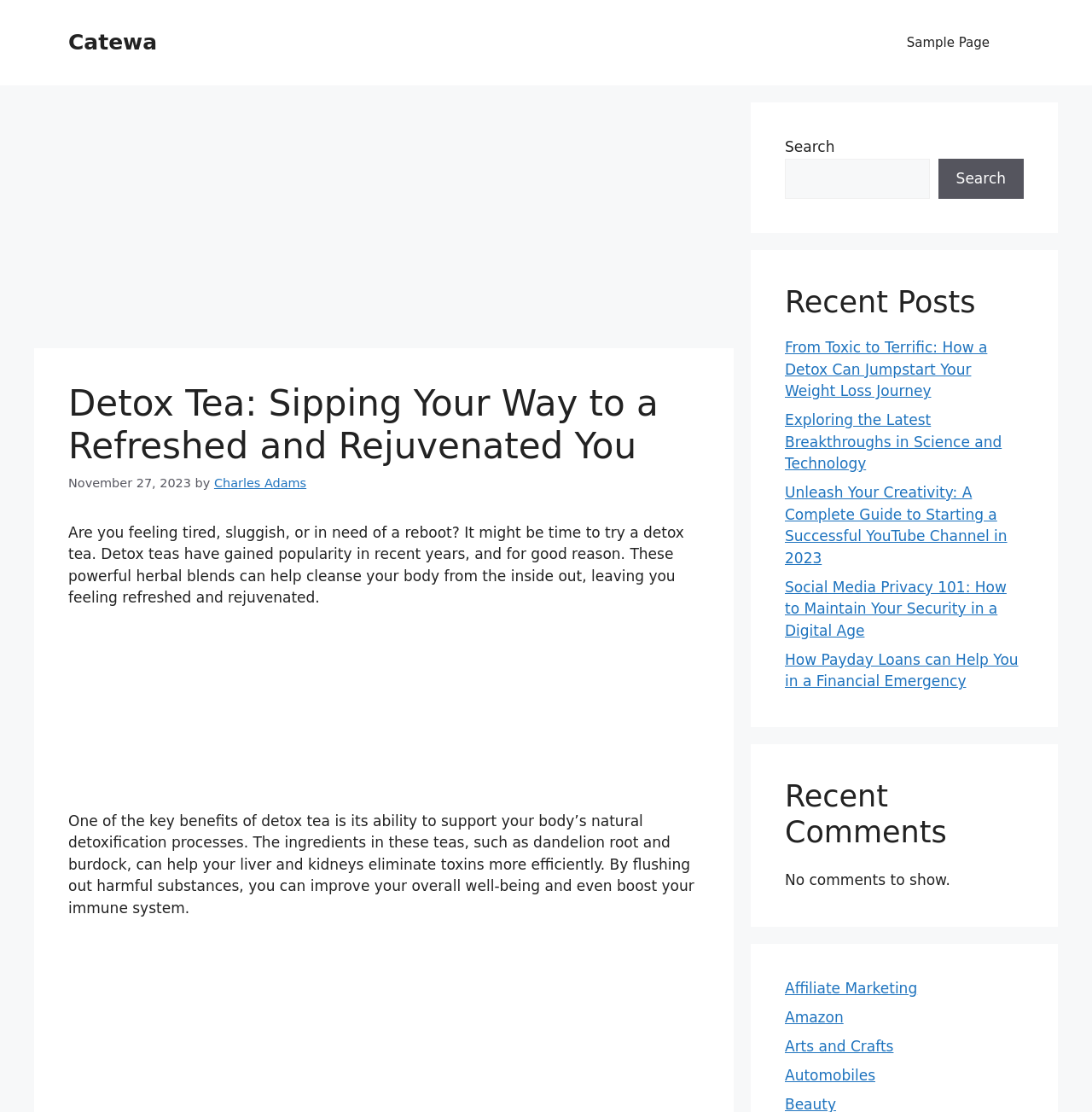Generate the title text from the webpage.

﻿Detox Tea: Sipping Your Way to a Refreshed and Rejuvenated You